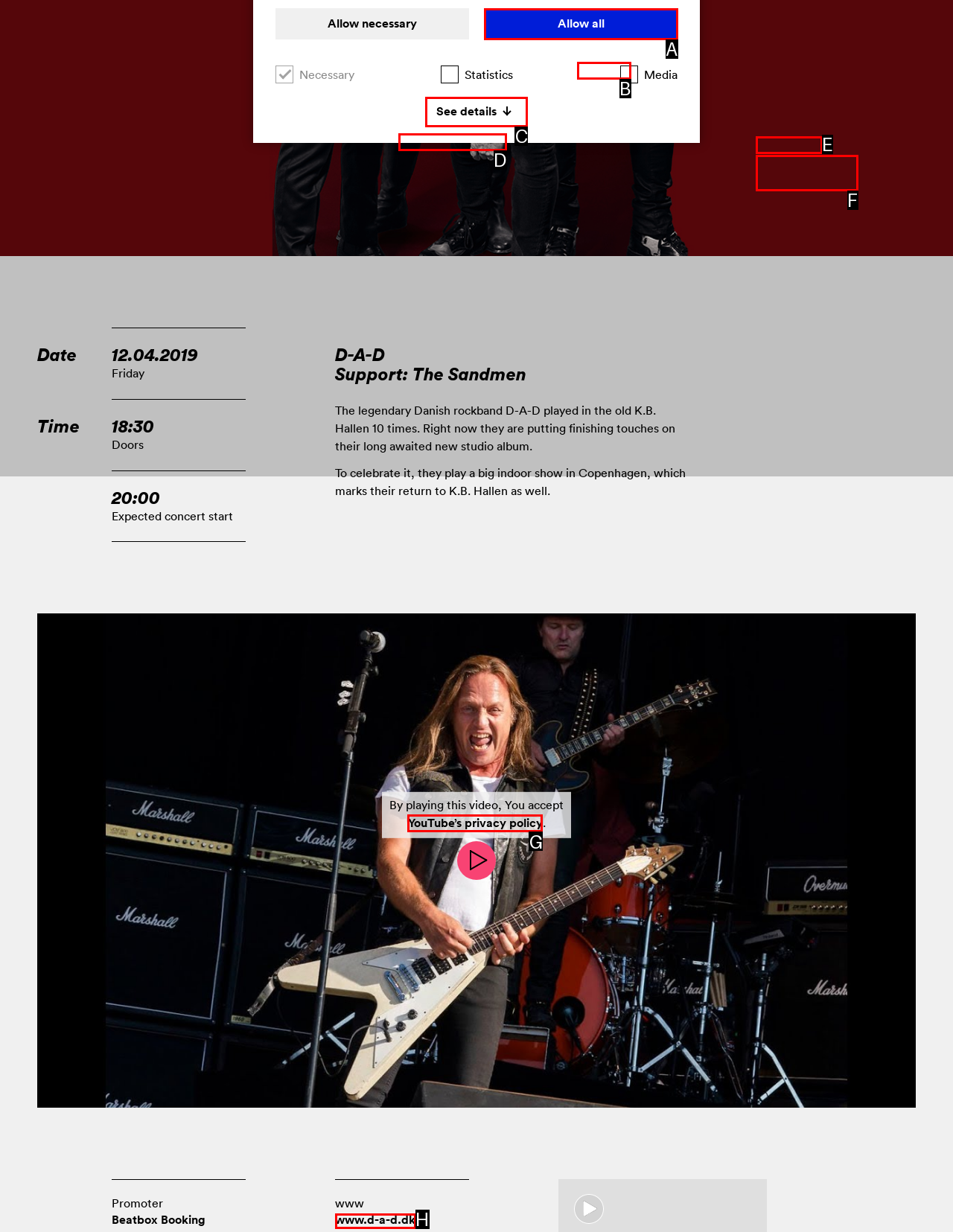Choose the option that matches the following description: www.billetlugen.dk
Reply with the letter of the selected option directly.

D